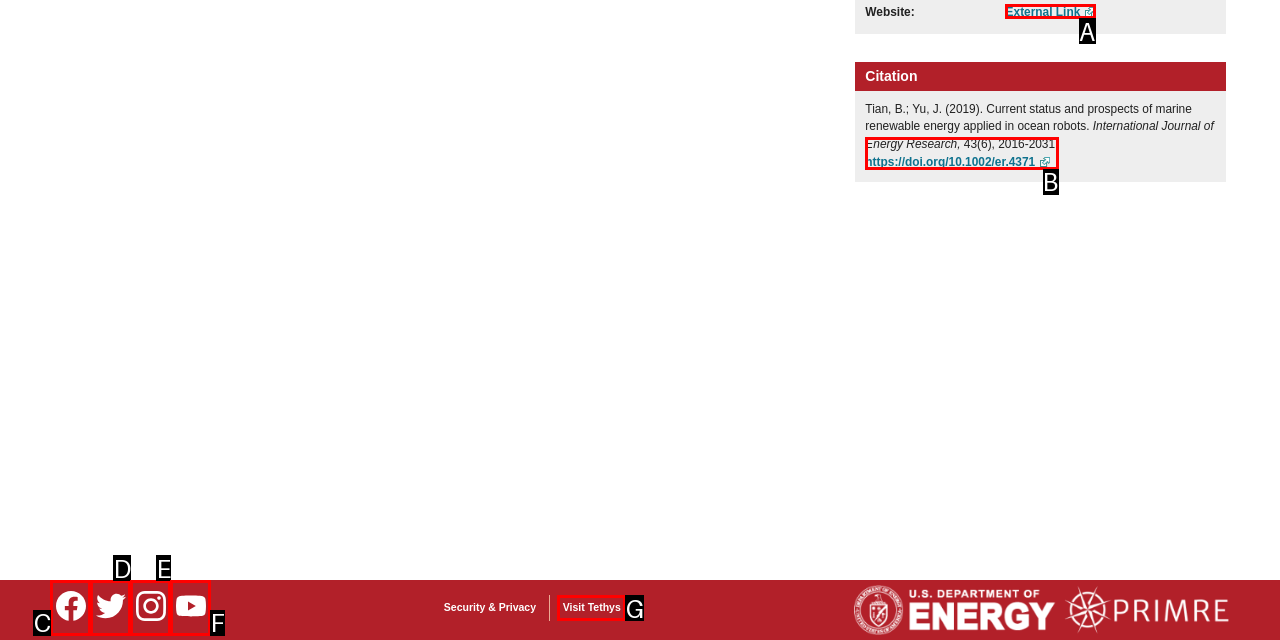From the description: alt="SM Mirror", select the HTML element that fits best. Reply with the letter of the appropriate option.

None